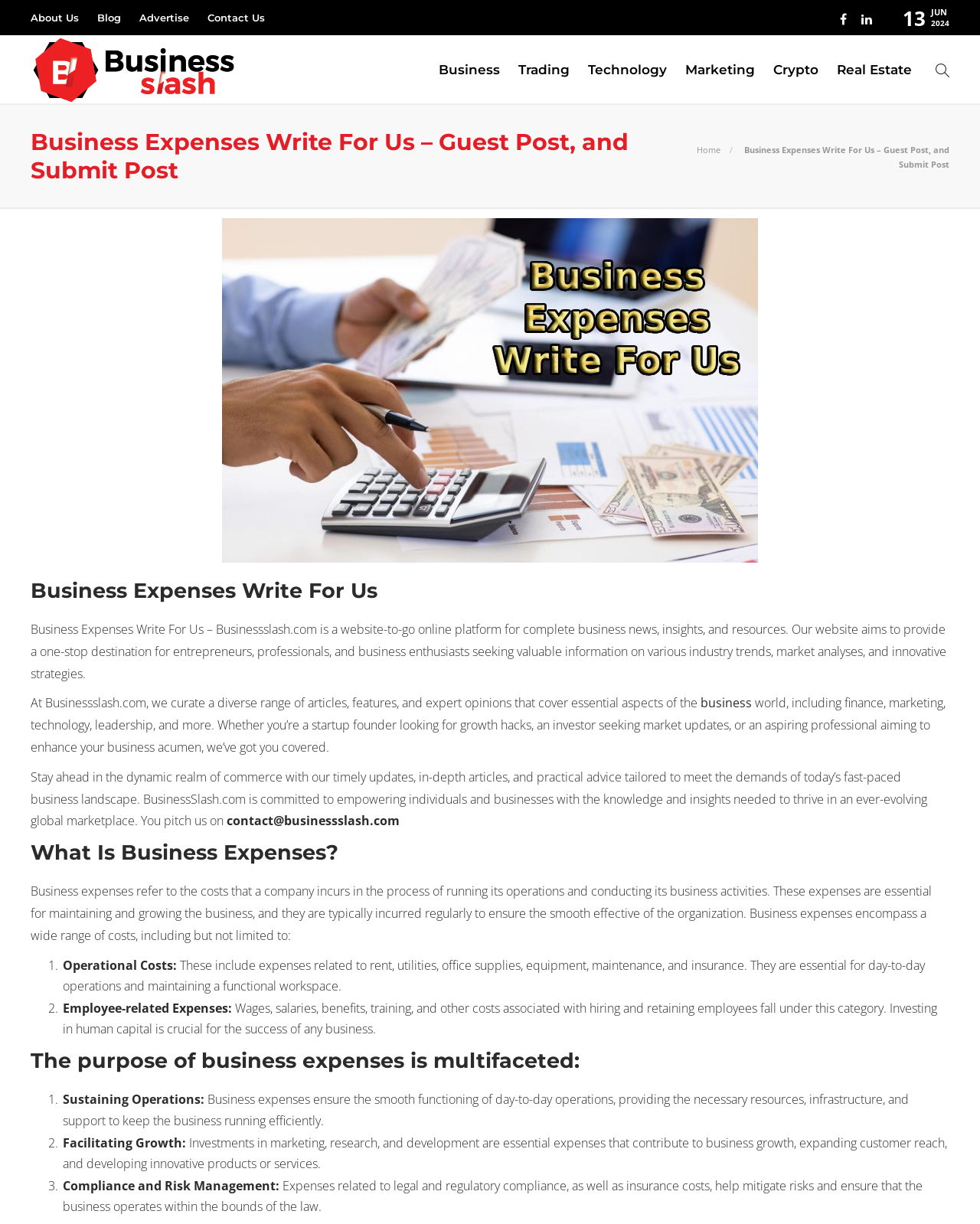What is the name of the website?
Please answer the question with as much detail and depth as you can.

The name of the website can be found in the top-left corner of the webpage, where it is written as 'Business Slash' in a logo format.